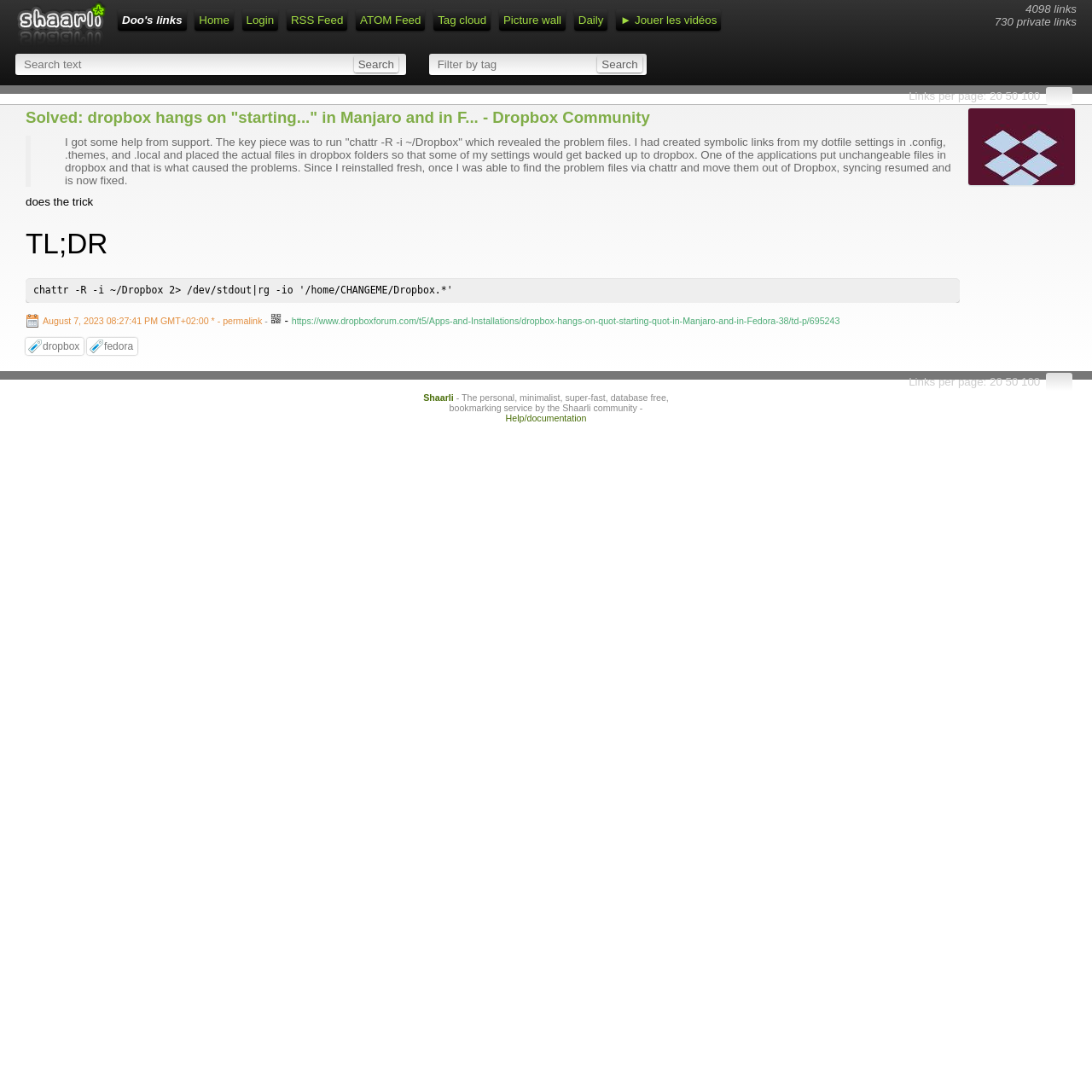What is the format of the 'permalink' link?
Answer with a single word or phrase by referring to the visual content.

URL with timestamp